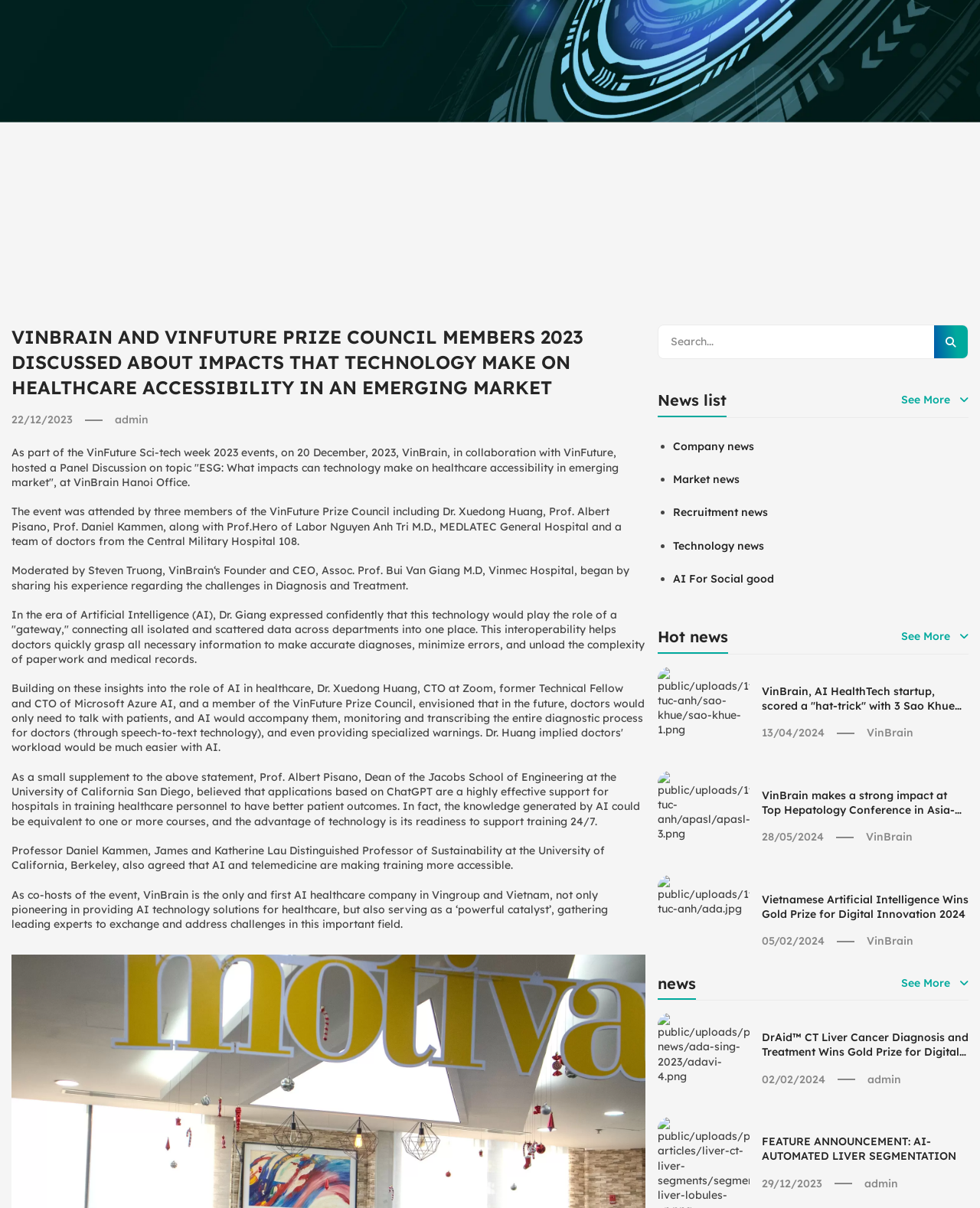Based on the element description: "Company news", identify the bounding box coordinates for this UI element. The coordinates must be four float numbers between 0 and 1, listed as [left, top, right, bottom].

[0.687, 0.356, 0.988, 0.383]